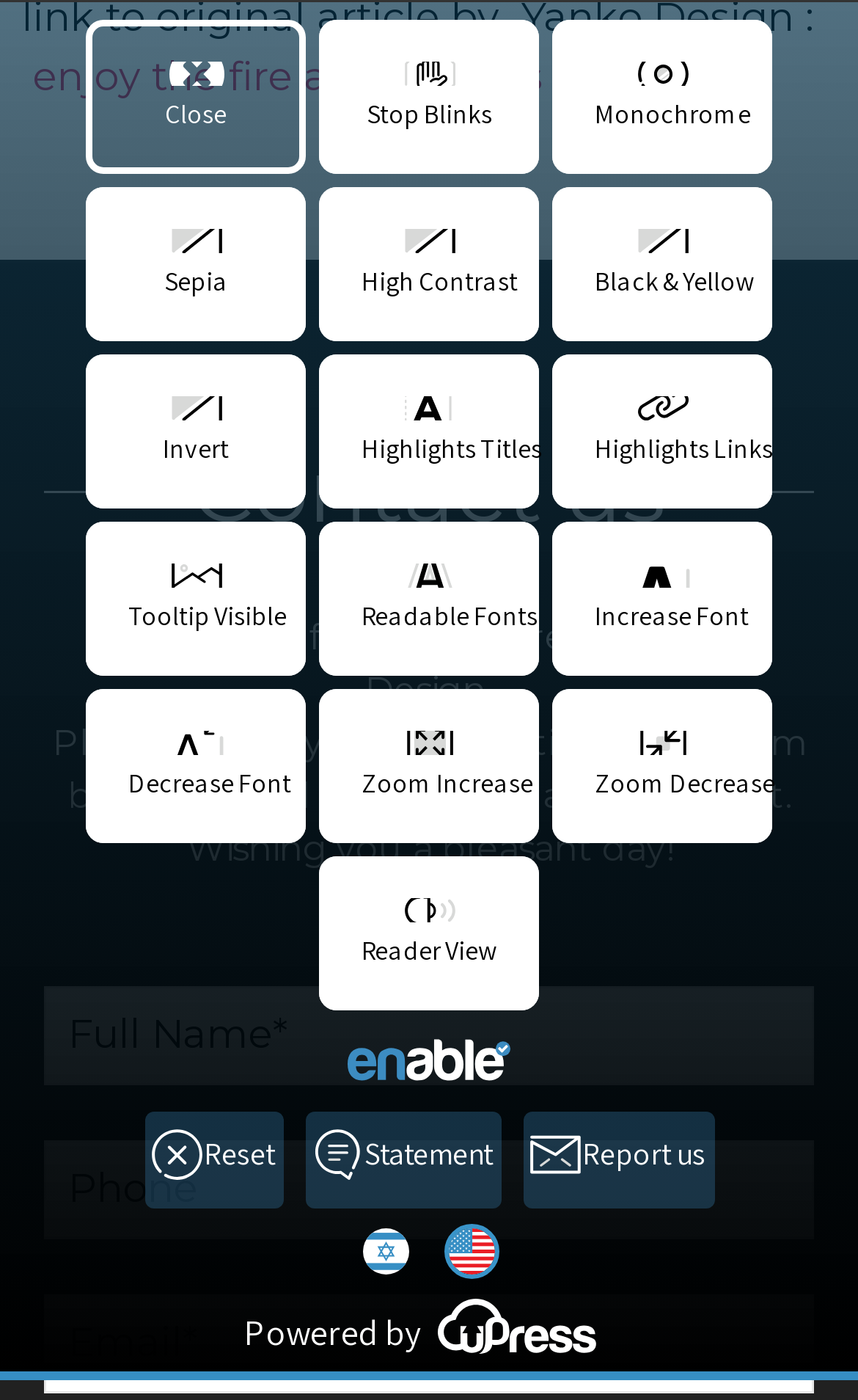Point out the bounding box coordinates of the section to click in order to follow this instruction: "go to the uPress website".

[0.28, 0.932, 0.72, 0.972]